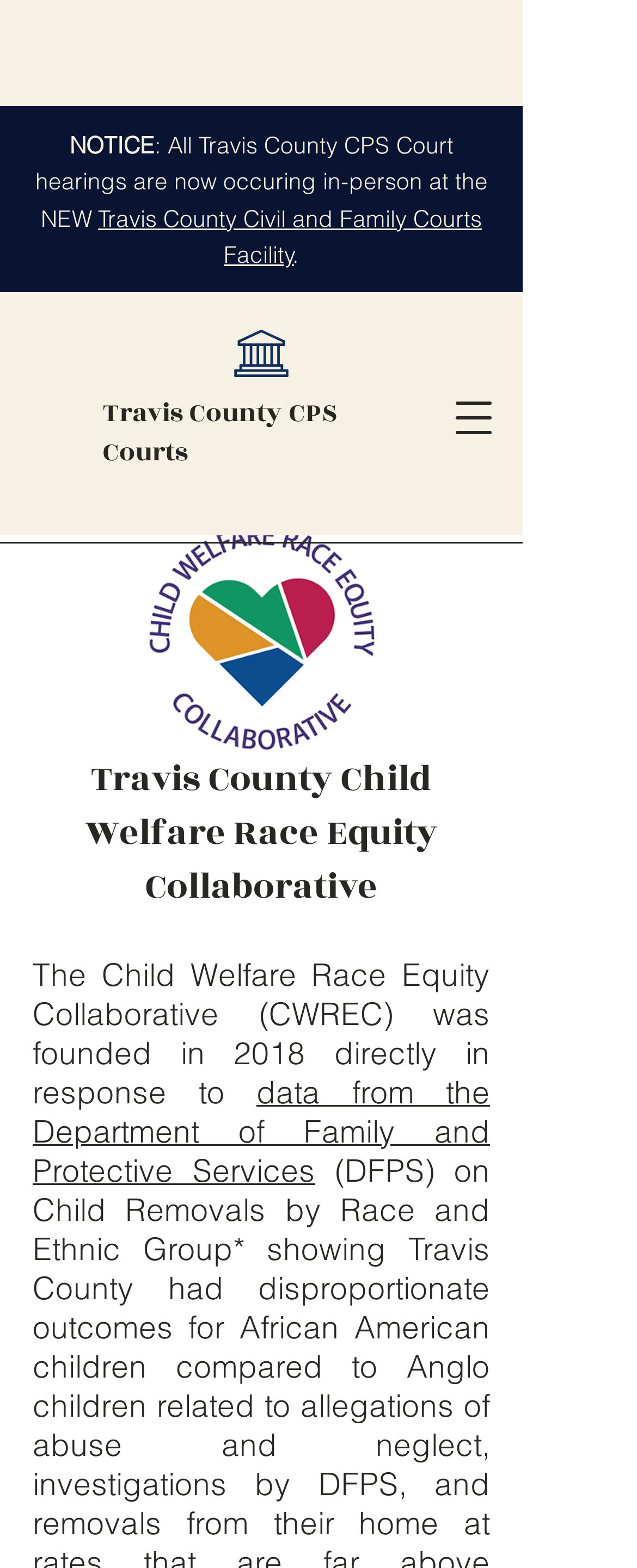What is the source of the data mentioned in the text?
Use the screenshot to answer the question with a single word or phrase.

Department of Family and Protective Services